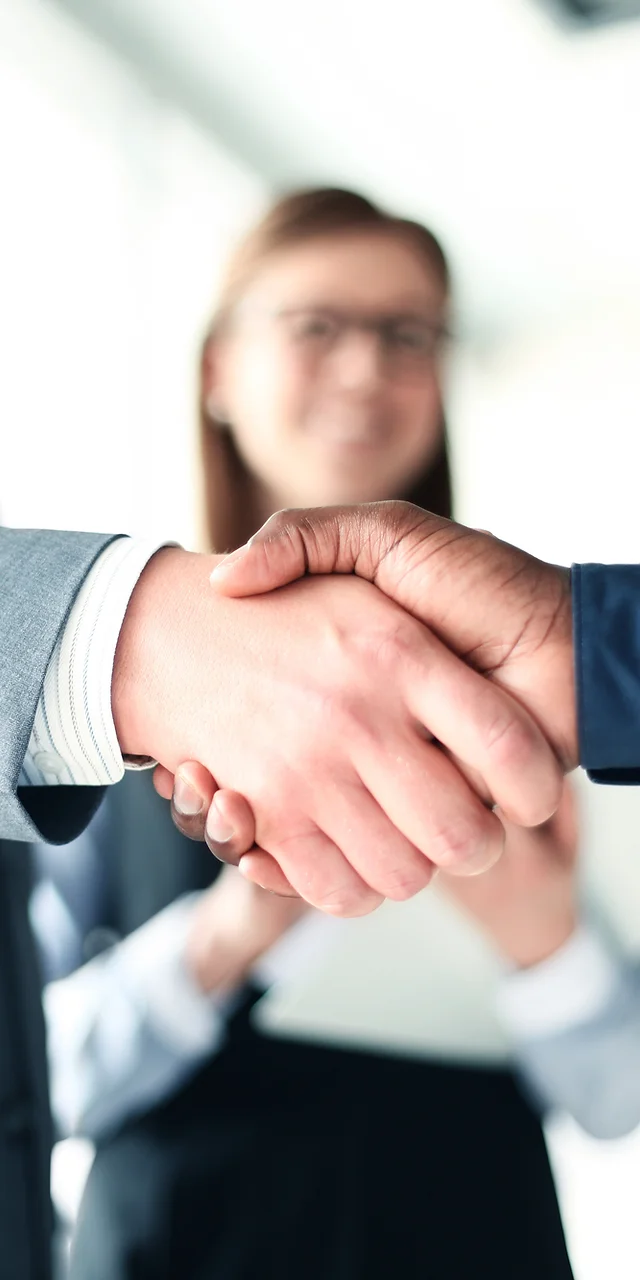What does the handshake symbolize?
Please elaborate on the answer to the question with detailed information.

According to the caption, the handshake between the two individuals symbolizes partnership and collaboration, which is a key aspect of business relationships and networking in the context of liquidity management advisory solutions in the foreign exchange market.